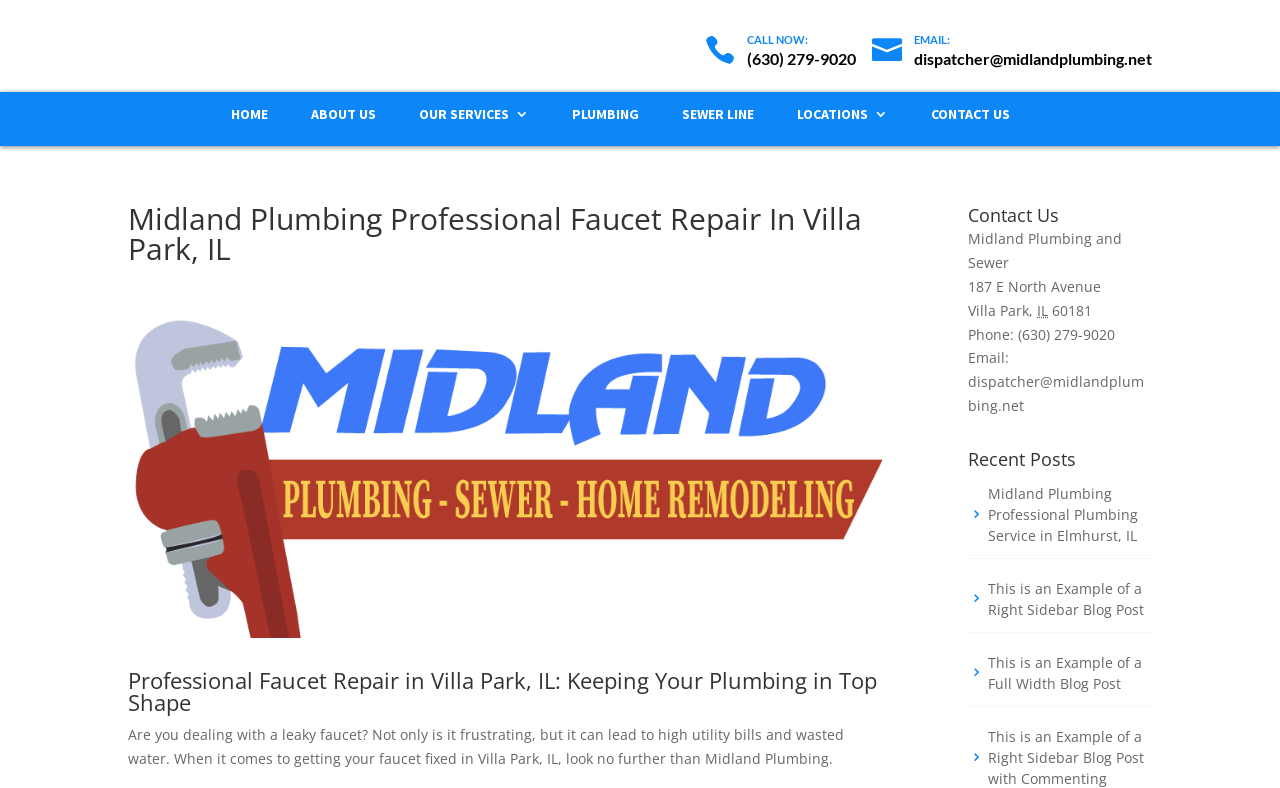Given the element description, predict the bounding box coordinates in the format (top-left x, top-left y, bottom-right x, bottom-right y), using floating point numbers between 0 and 1: Home

[0.18, 0.136, 0.209, 0.185]